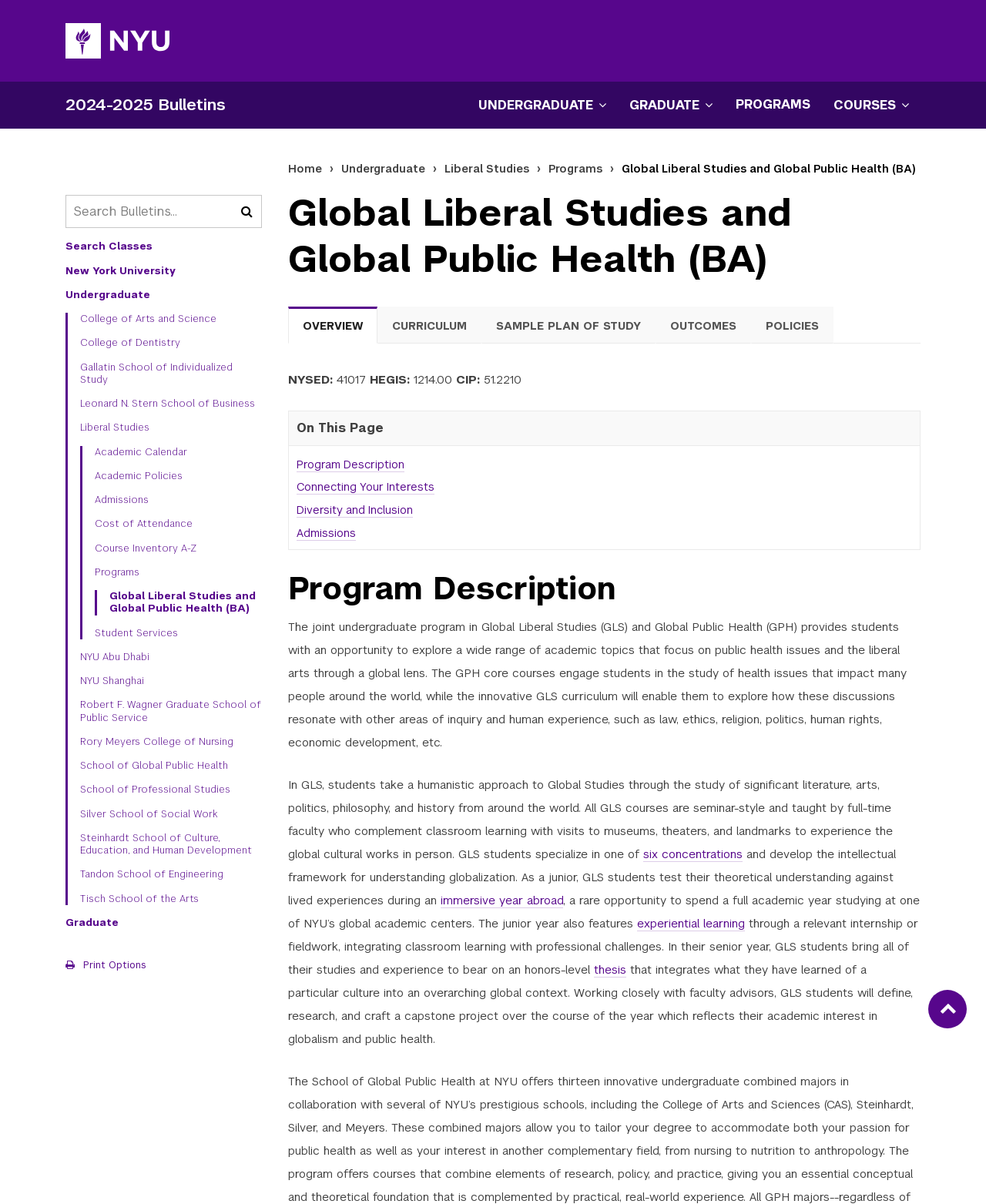What is the focus of the GPH core courses?
Using the image provided, answer with just one word or phrase.

public health issues